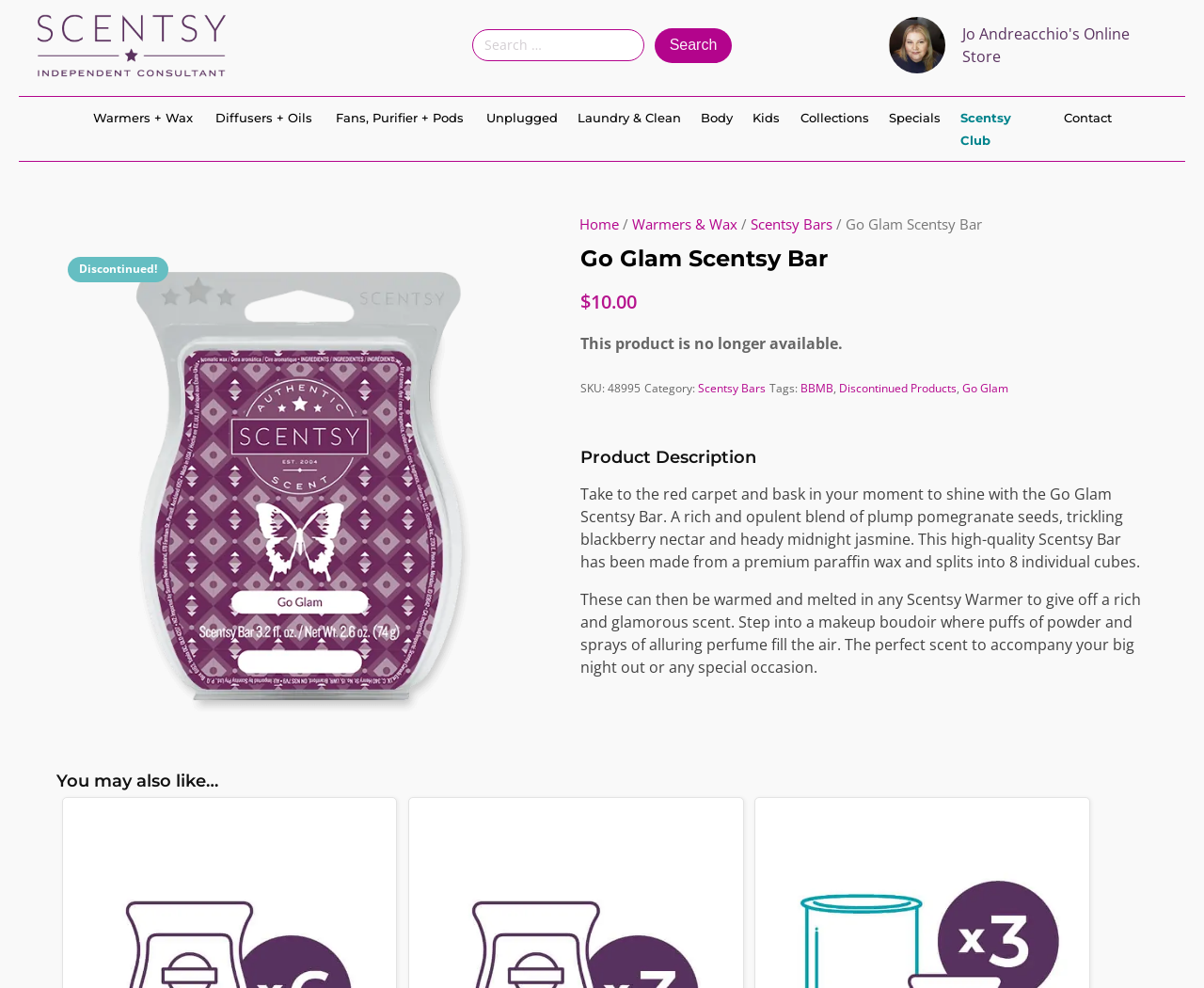Please specify the bounding box coordinates of the region to click in order to perform the following instruction: "Click on the 'here' link to lodge a mediation request".

None